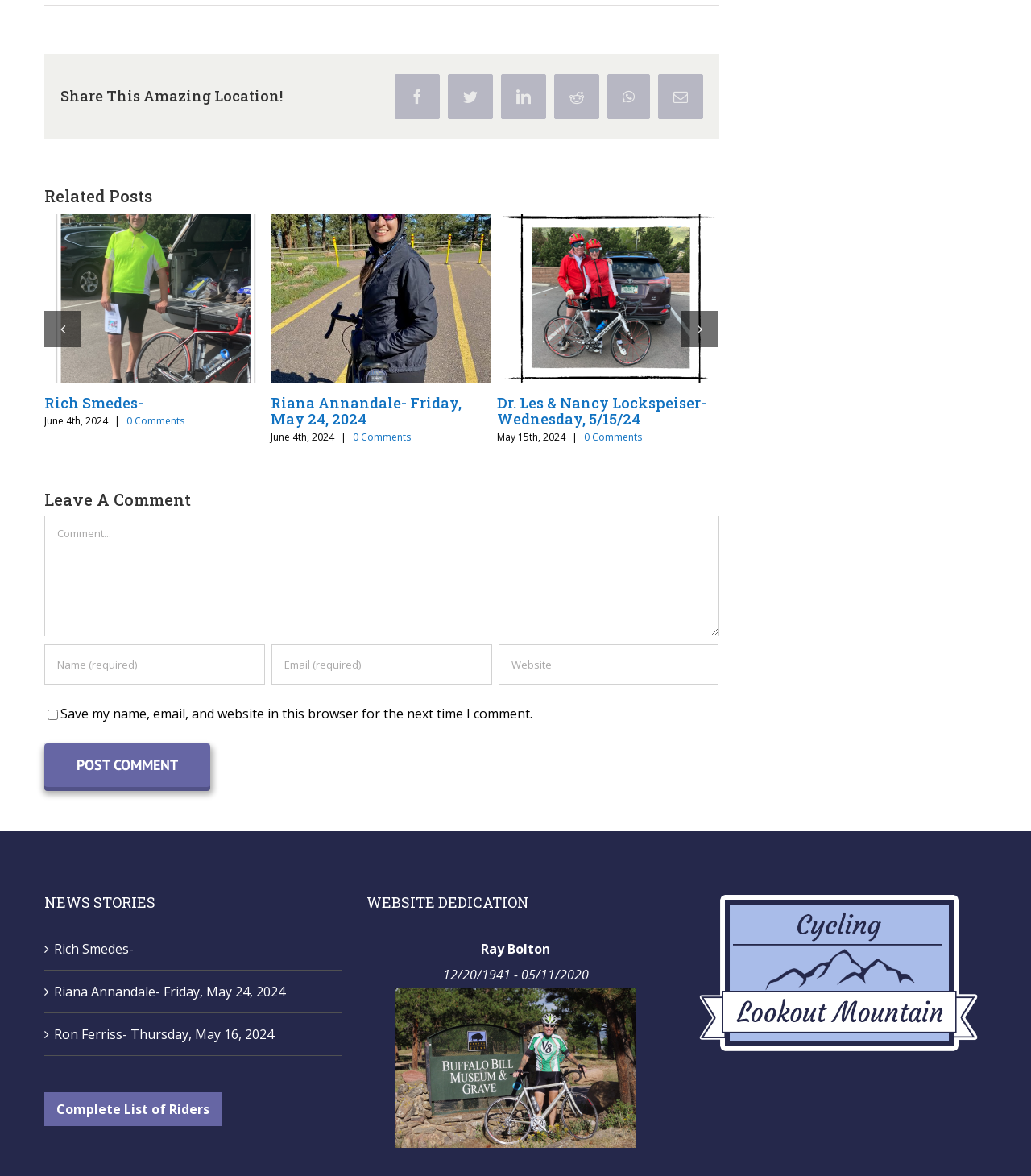Please find the bounding box coordinates of the clickable region needed to complete the following instruction: "View Rich Smedes' post". The bounding box coordinates must consist of four float numbers between 0 and 1, i.e., [left, top, right, bottom].

[0.702, 0.182, 0.916, 0.326]